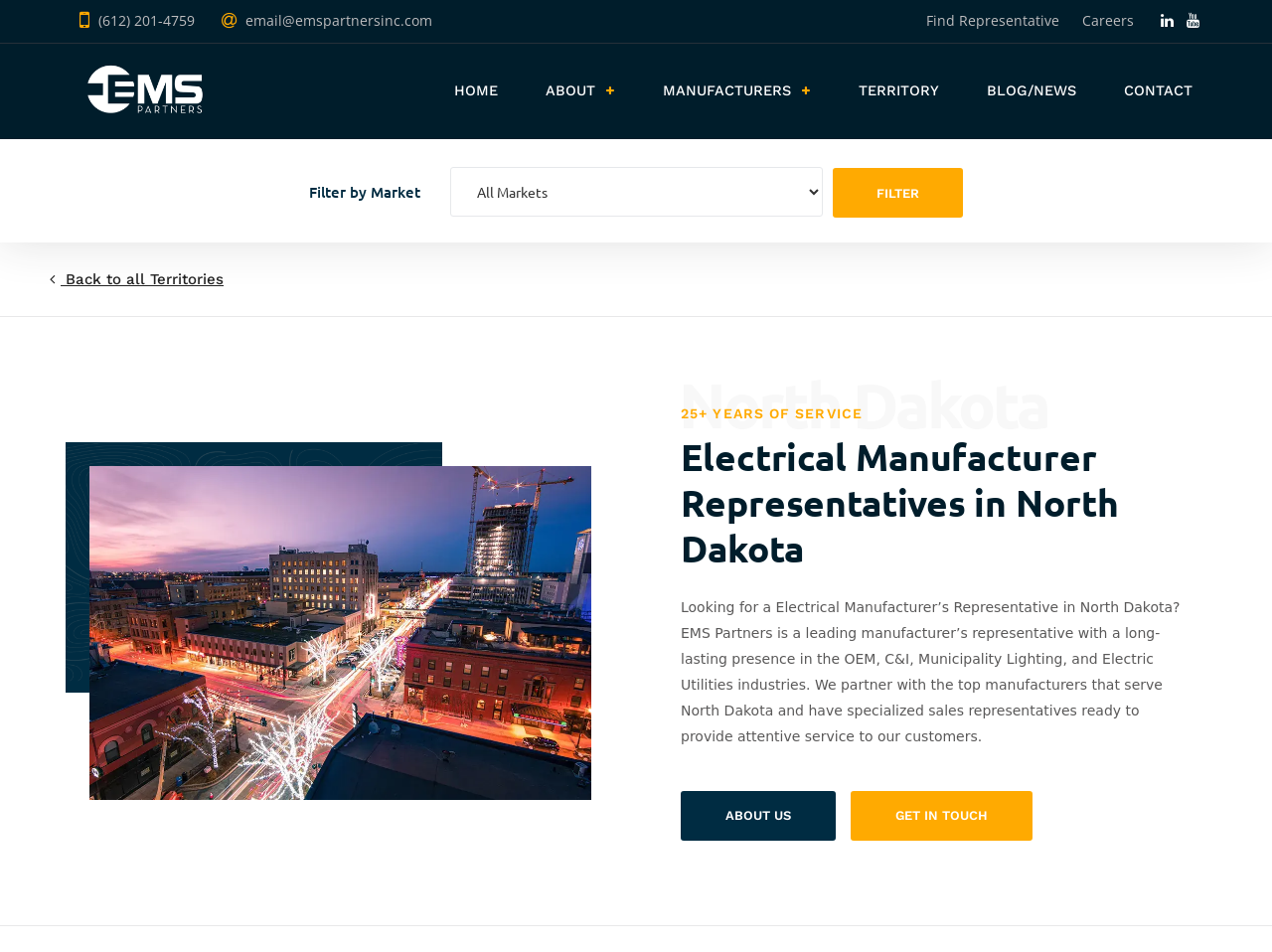Extract the bounding box of the UI element described as: "Get In Touch".

[0.669, 0.83, 0.812, 0.883]